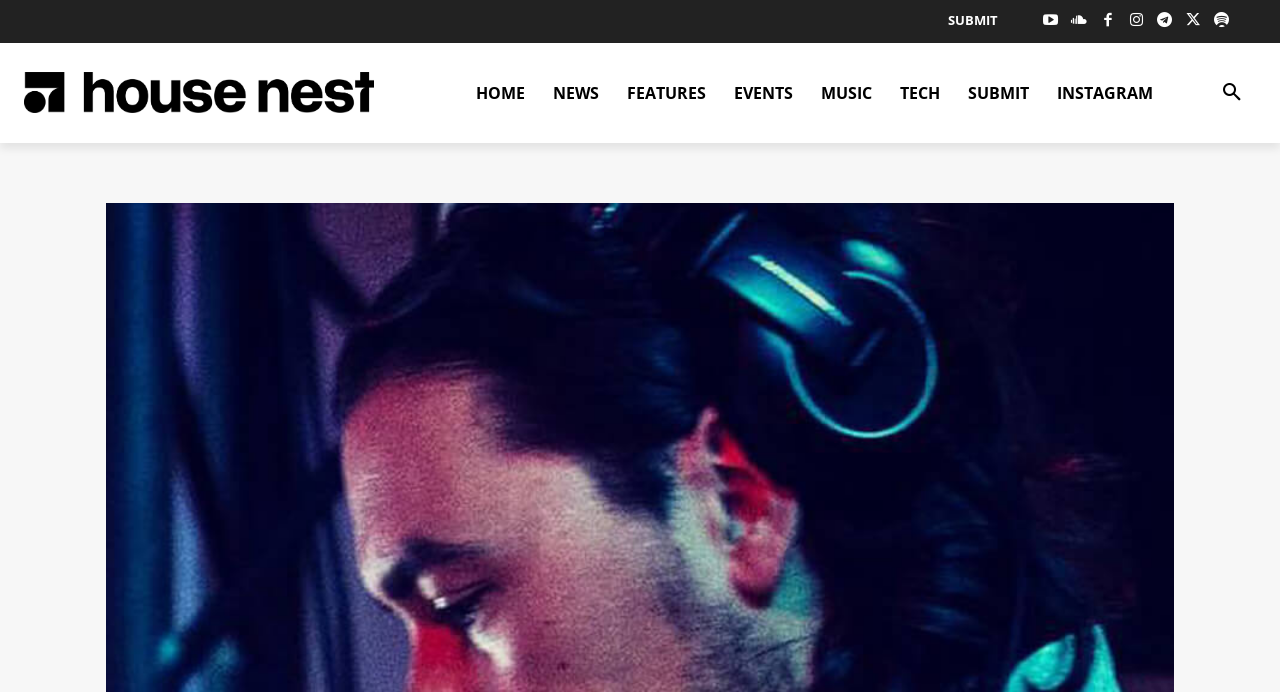Give a succinct answer to this question in a single word or phrase: 
What is the logo of the website?

House Nest